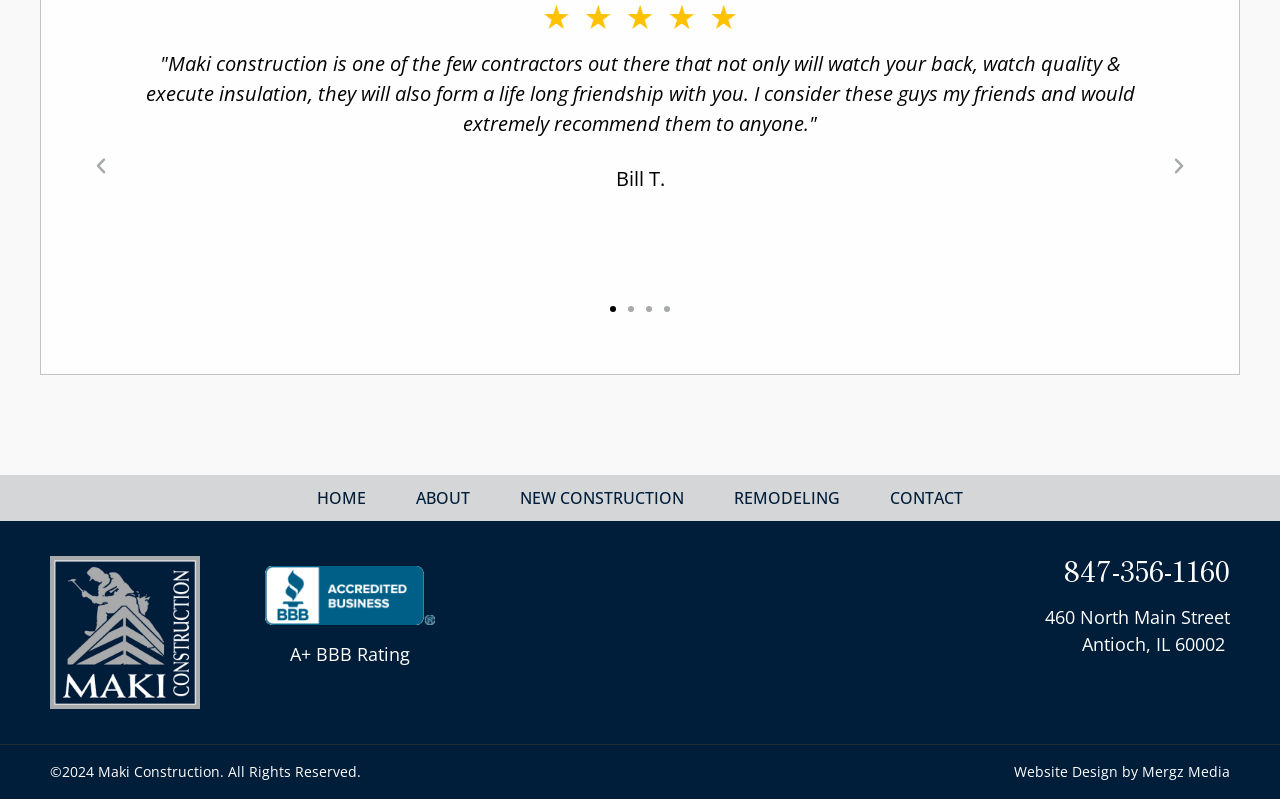What is the address mentioned on the page?
Based on the screenshot, answer the question with a single word or phrase.

460 North Main Street, Antioch, IL 60002